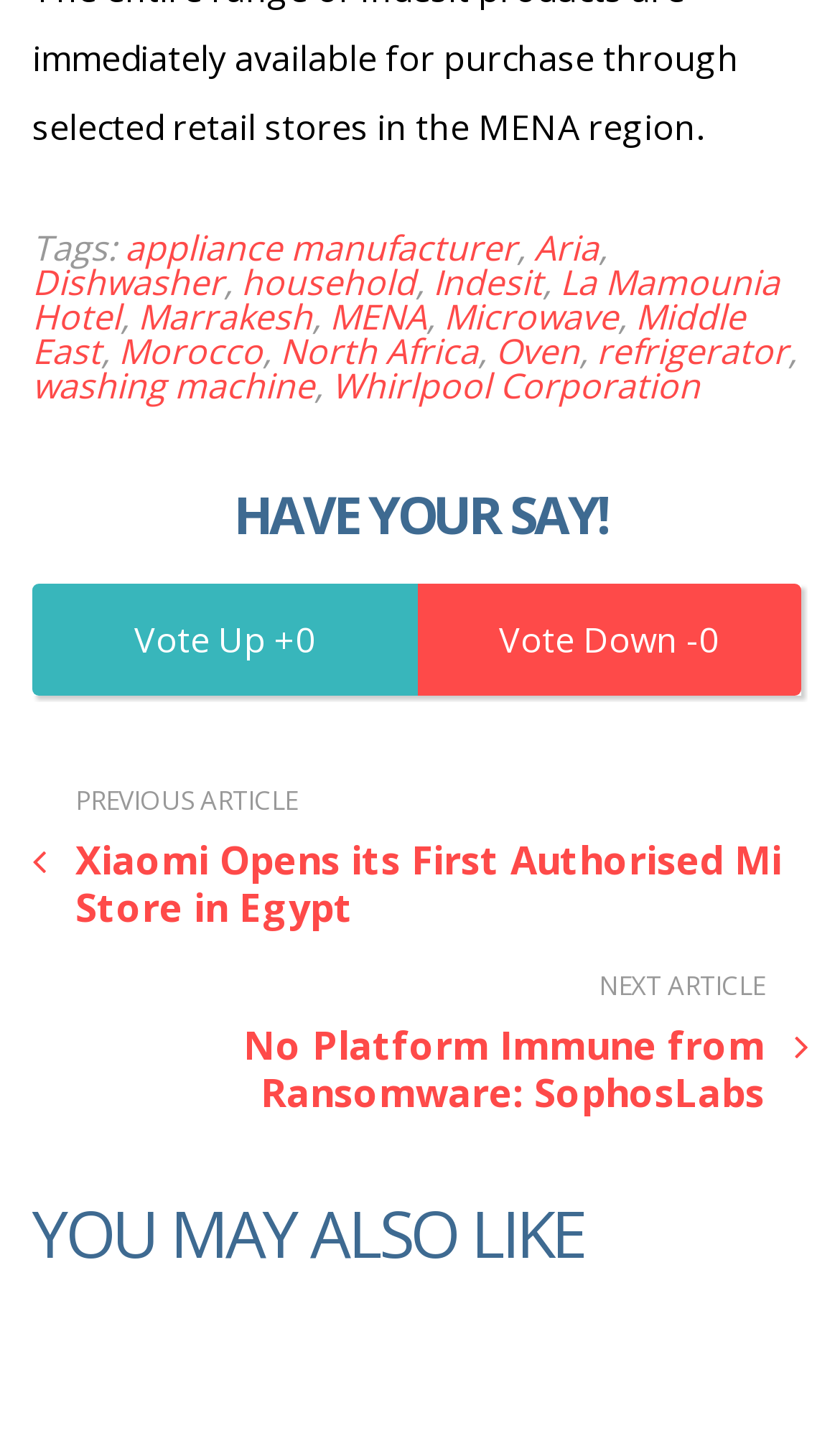What is the title of the section below the tags?
Refer to the image and give a detailed answer to the question.

The title of the section below the tags is 'HAVE YOUR SAY!' which is a heading element located at the middle of the webpage, indicated by the bounding box coordinates [0.038, 0.341, 0.962, 0.377].